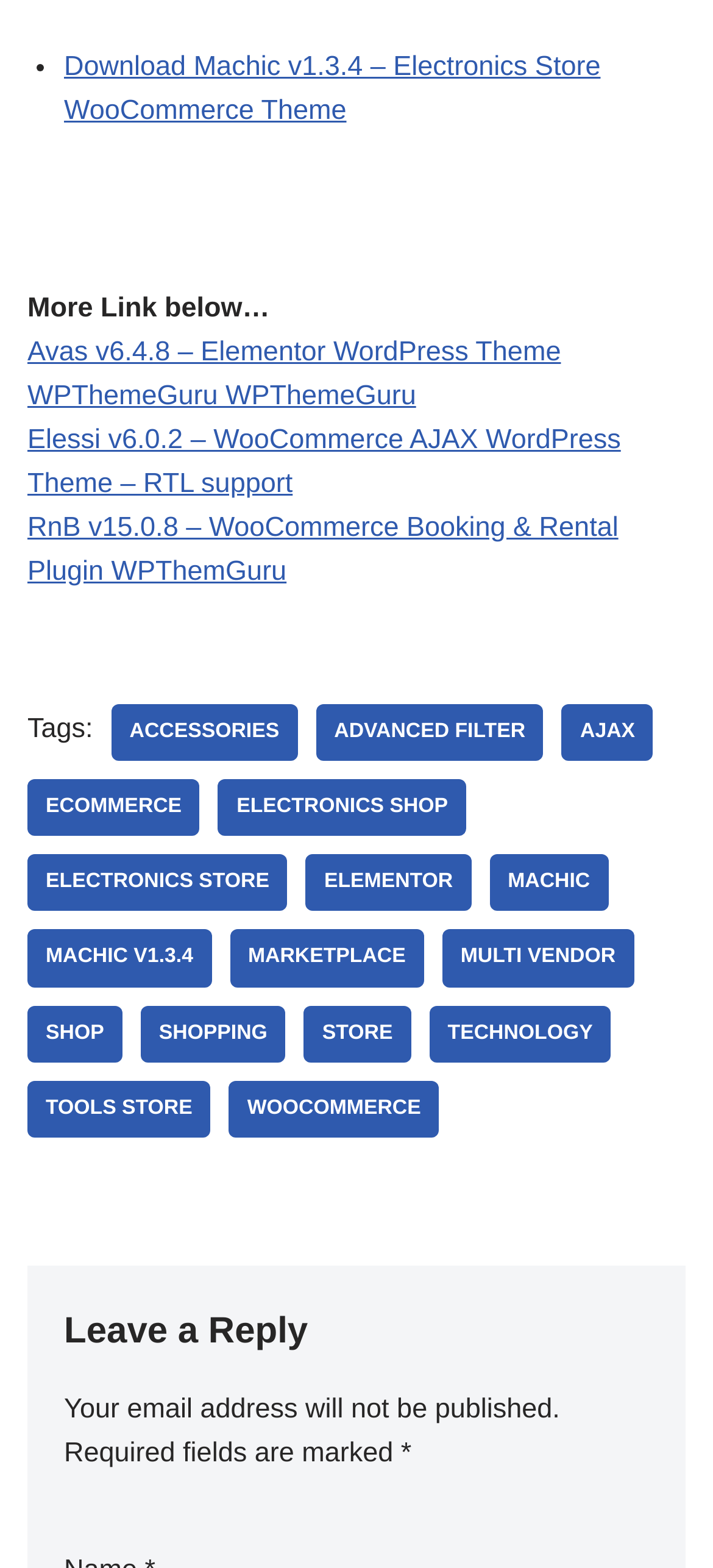What is the name of the Electronics Store WooCommerce Theme?
Please answer the question with a single word or phrase, referencing the image.

Machic v1.3.4